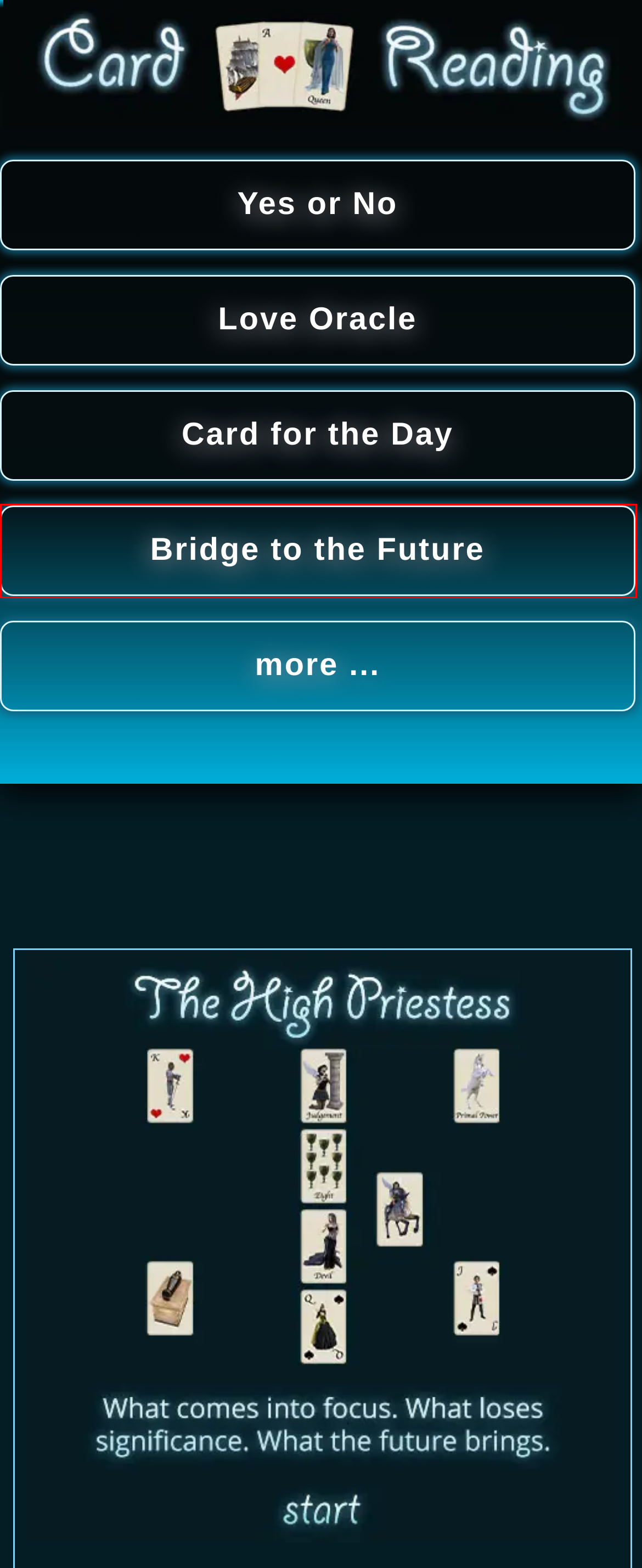Given a webpage screenshot with a red bounding box around a UI element, choose the webpage description that best matches the new webpage after clicking the element within the bounding box. Here are the candidates:
A. Yes or No
B. The Cross
C. Free Card Reading
D. Card for the Day
E. Terms of use / About us
F. Partnership Spread
G. Advicted Arts | Entertainment & Lifestyle Apps
H. Bridge to the Future

H